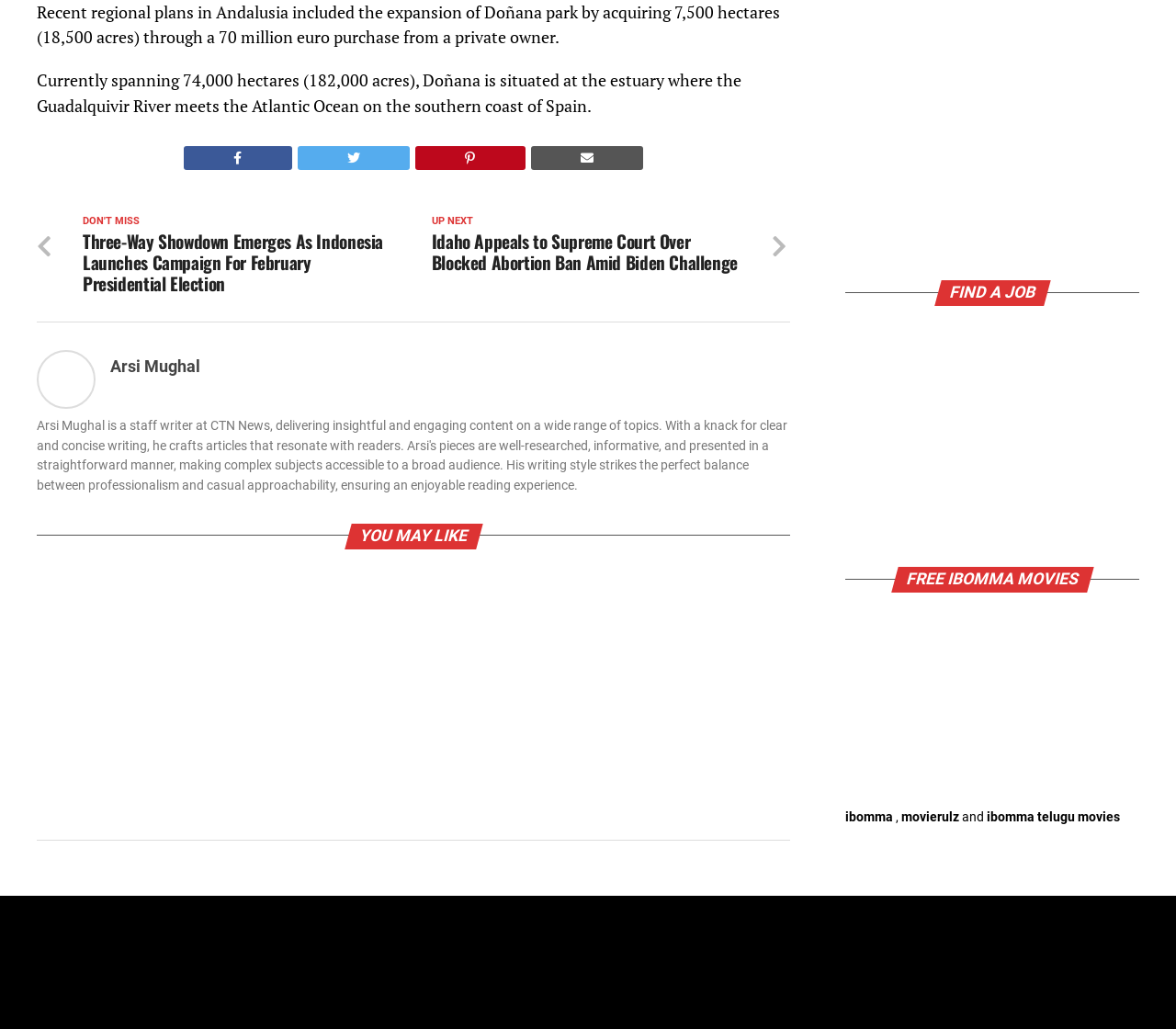How many links are there in the 'YOU MAY LIKE' section?
Give a thorough and detailed response to the question.

The 'YOU MAY LIKE' section is located at the bottom of the webpage and contains five links, including 'Jooble jobs', 'ibomma', 'movierulz', and 'ibomma telugu movies'.